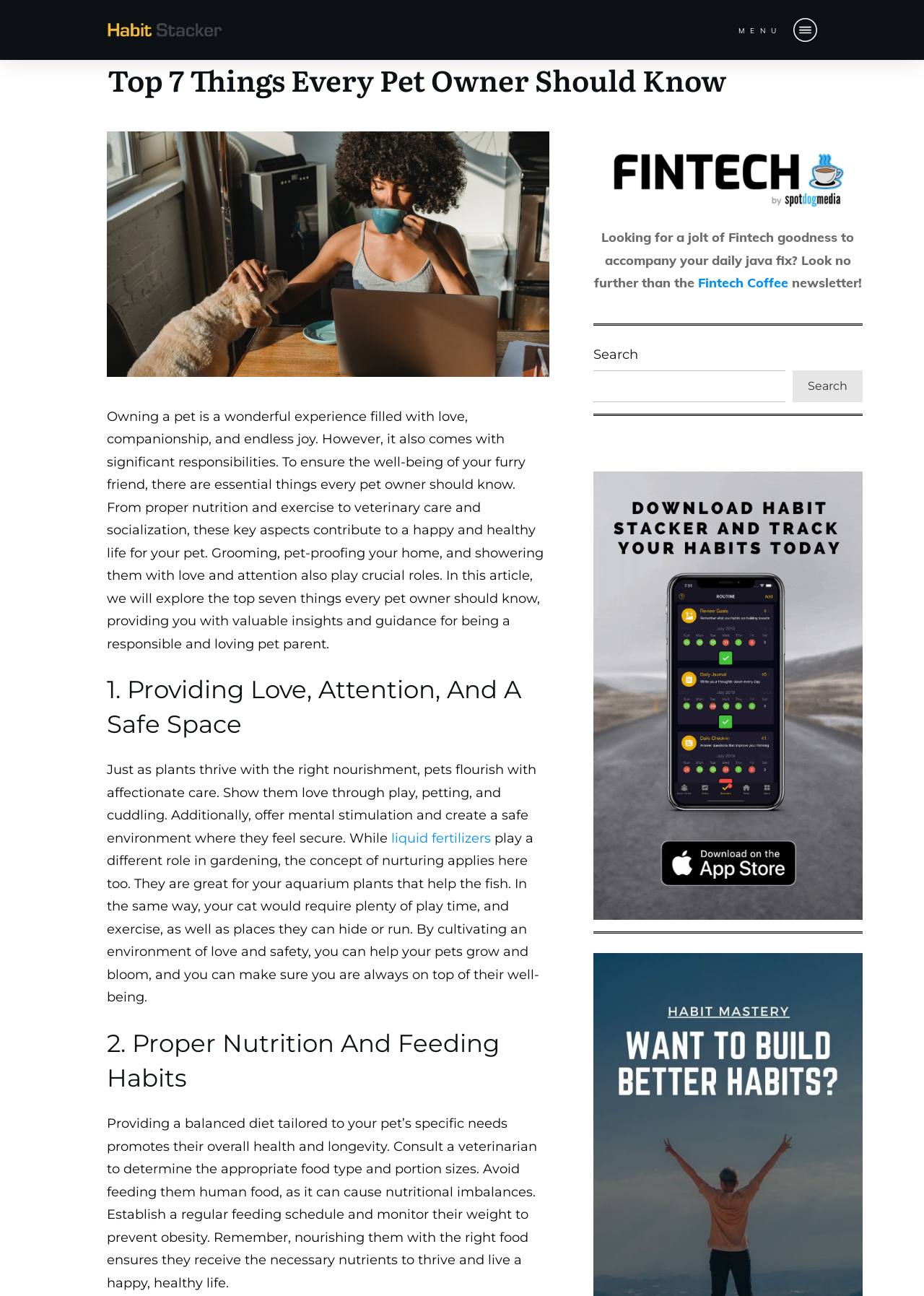Please locate the clickable area by providing the bounding box coordinates to follow this instruction: "Read the article about Fintech Coffee".

[0.755, 0.212, 0.853, 0.225]